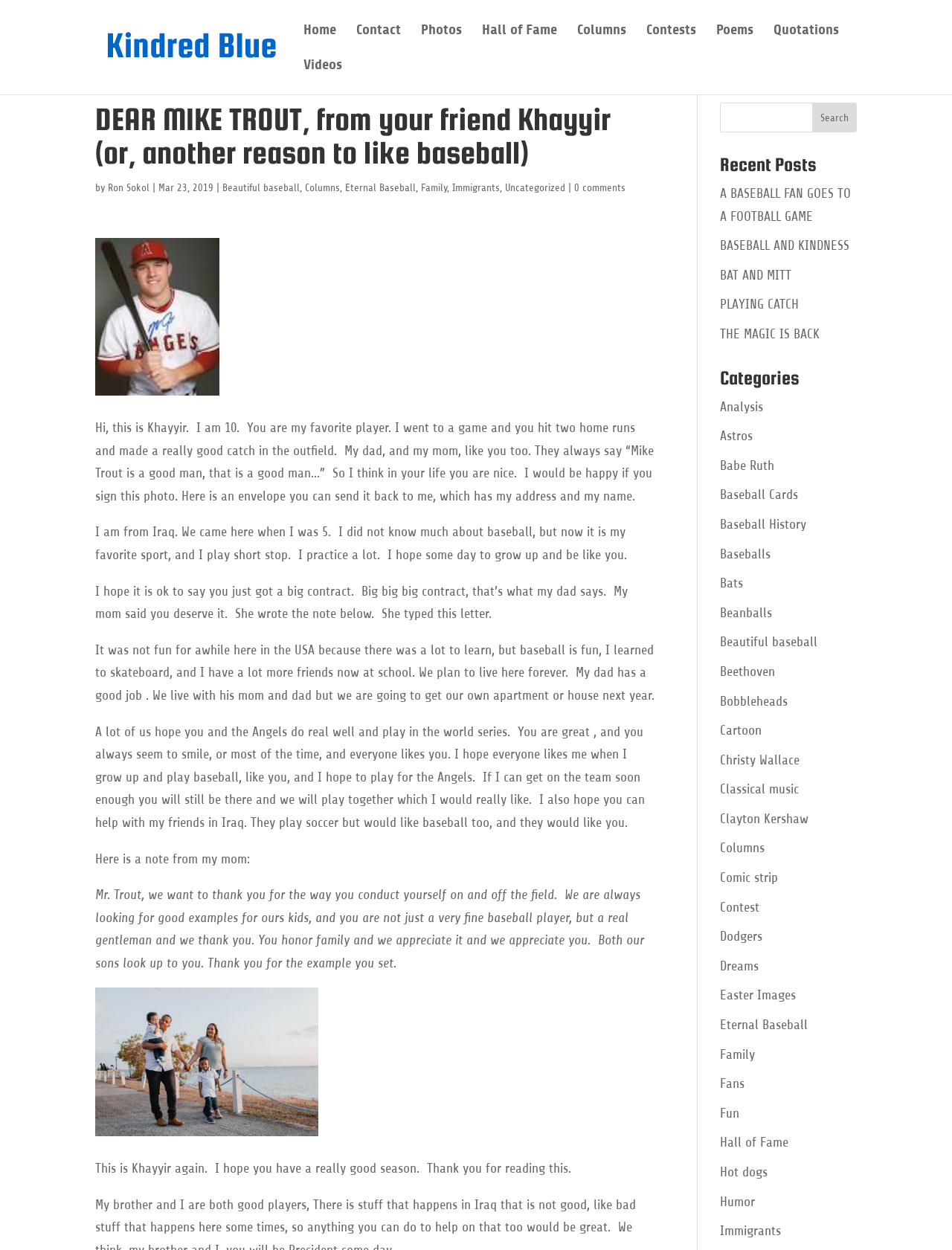Identify and extract the main heading of the webpage.

DEAR MIKE TROUT, from your friend Khayyir (or, another reason to like baseball)